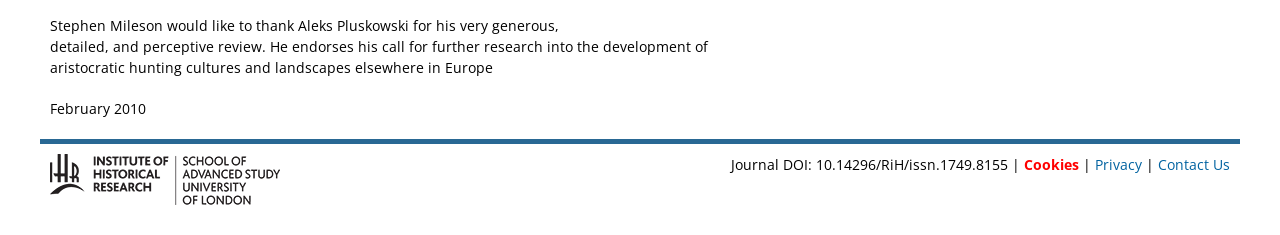Identify the bounding box for the element characterized by the following description: "Privacy".

[0.855, 0.659, 0.892, 0.74]